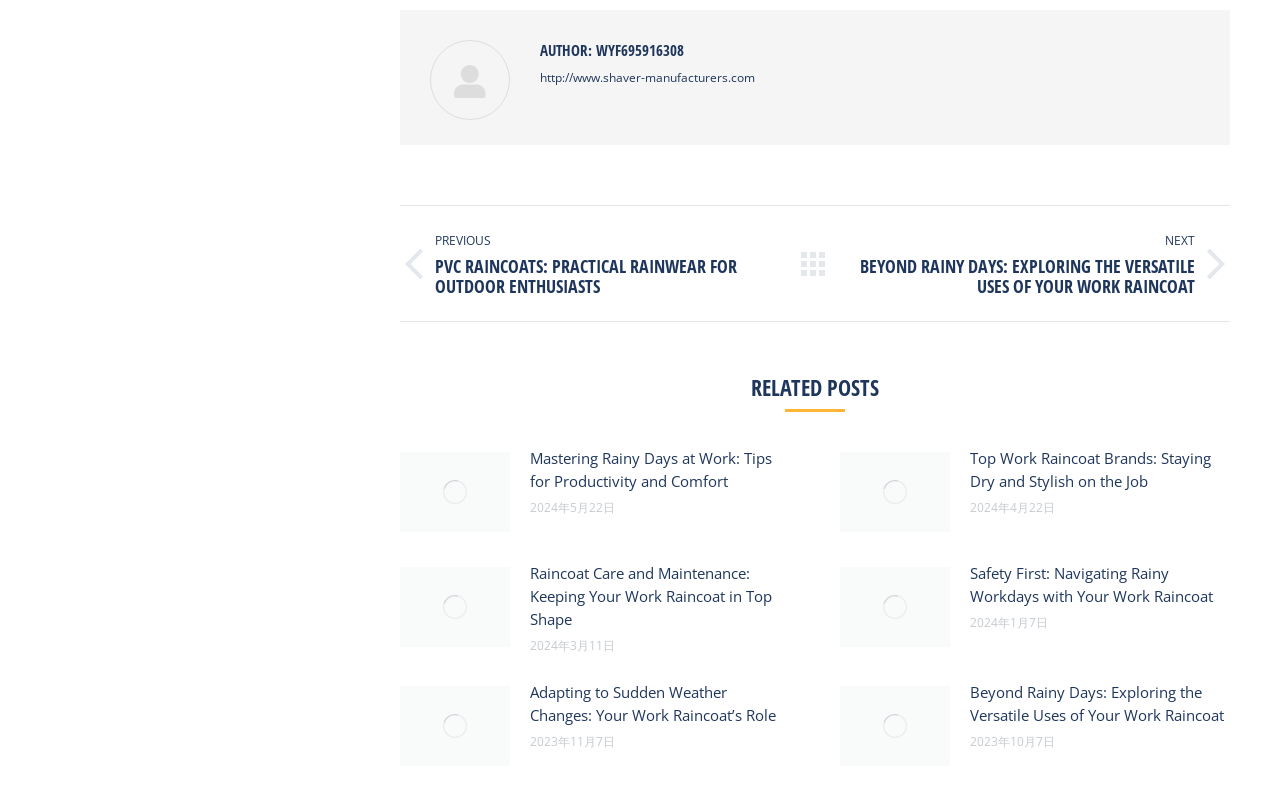Please identify the bounding box coordinates of the element's region that should be clicked to execute the following instruction: "Check the date of the post about Raincoat Care and Maintenance". The bounding box coordinates must be four float numbers between 0 and 1, i.e., [left, top, right, bottom].

[0.414, 0.635, 0.48, 0.656]